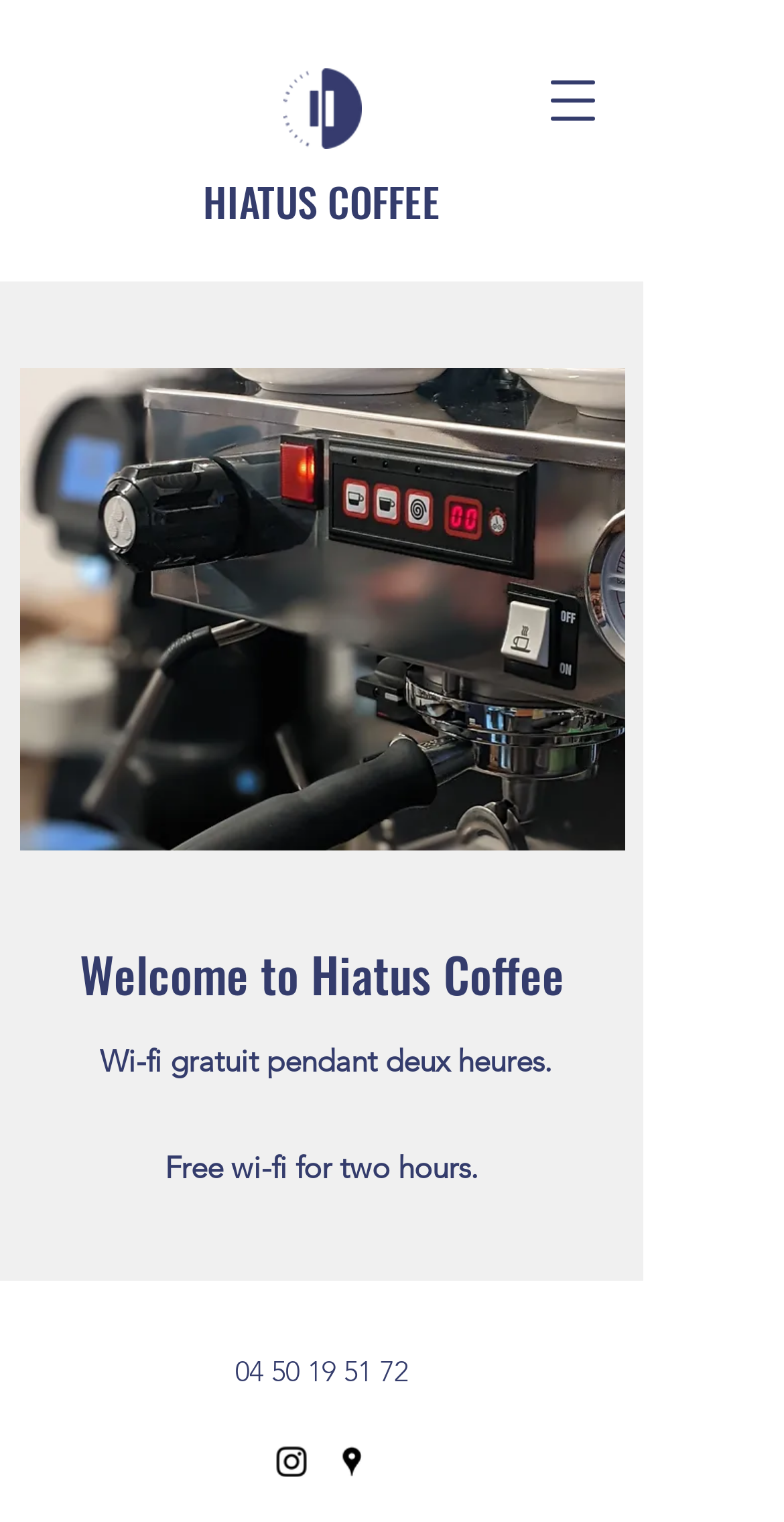How many social media platforms are listed?
Give a one-word or short-phrase answer derived from the screenshot.

2